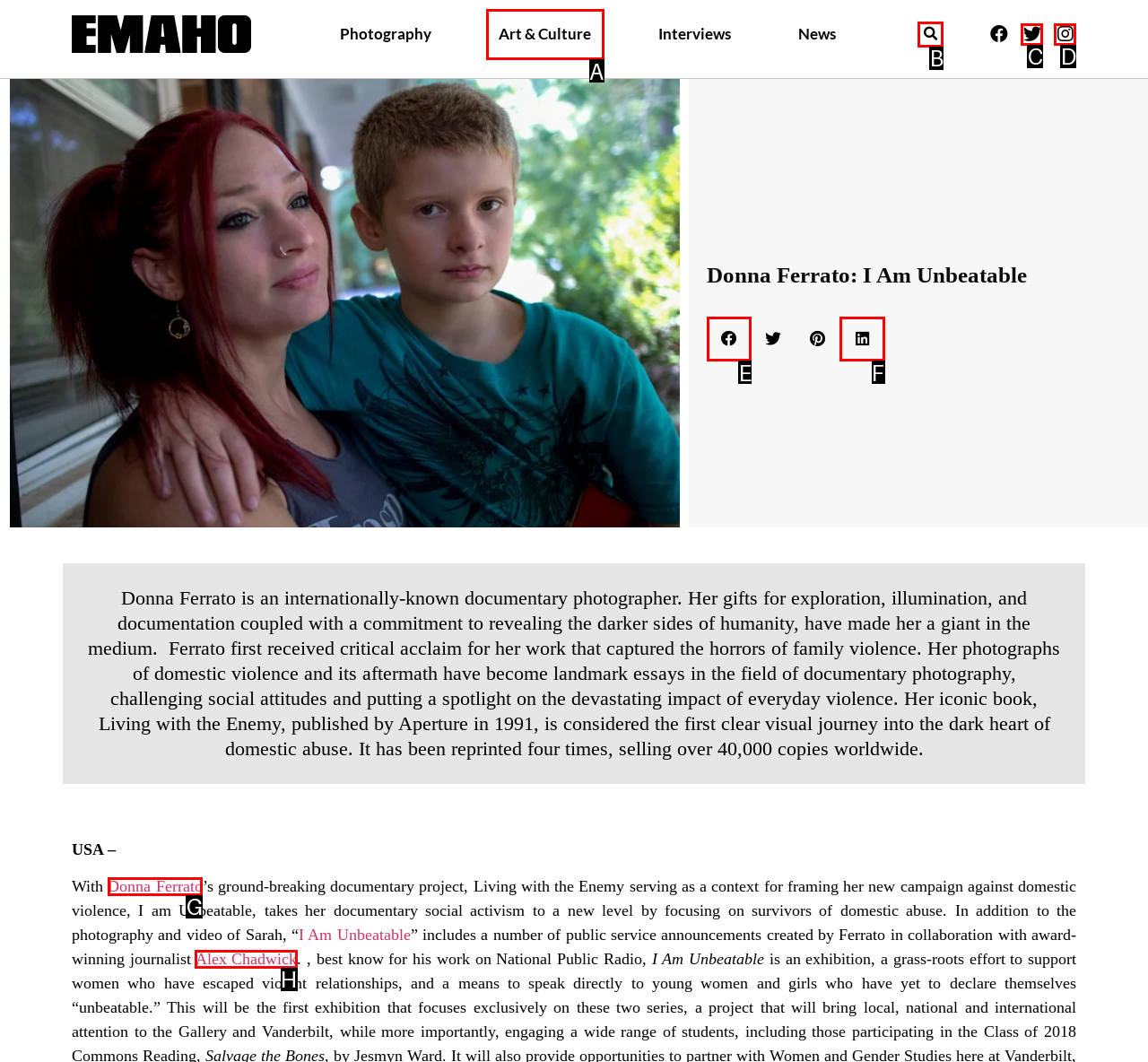Choose the HTML element that best fits the description: Donna Ferrato. Answer with the option's letter directly.

G